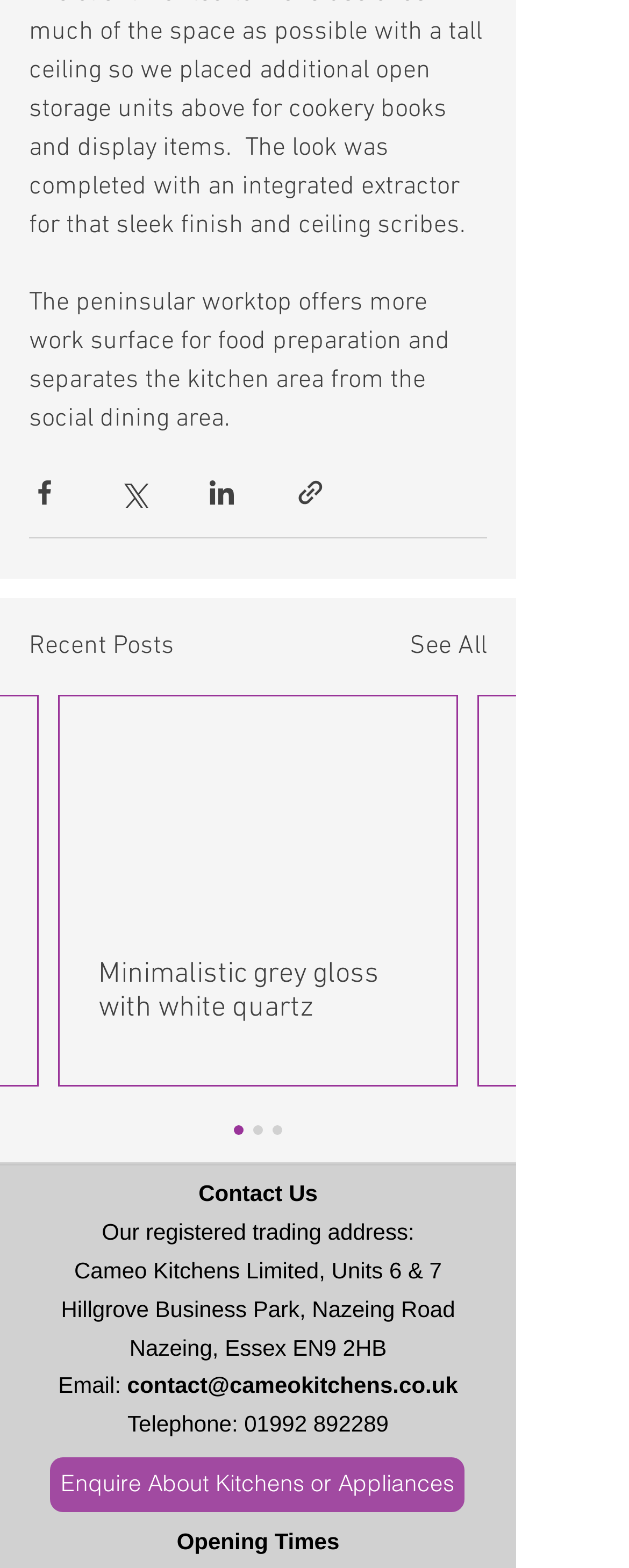Use a single word or phrase to answer the question: What is the company's registered trading address?

Cameo Kitchens Limited, Units 6 & 7